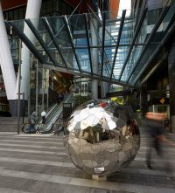Construct a detailed narrative about the image.

The image showcases "Tide," a captivating sculpture by Wolfgang Buttress, located in Brisbane. This extraordinary artwork, crafted from stainless steel, takes the form of a reflective sphere that interacts dynamically with its environment. Positioned prominently in front of a modern architectural backdrop, it mirrors the vibrant Brisbane CBD and the changing Queensland sky, creating a dialogue between the observer and the artwork.

As viewers approach, they are drawn into its intricately distorted reflections, which reveal the surrounding architectural details, nature, and their own likeness. The sculpture transcends mere static form, inviting exploration and contemplation of concepts such as presence and absence. Reflective variations in the polished steel not only suggest the elements of water but also create a sensory experience that evolves with each viewer's movement.

Additionally, embedded within the inner sphere are hidden LED lights that illuminate in response to the tides of the Brisbane River, casting light shadows on the ground that shift with the tidal changes, further enhancing the artwork's captivating presence in the space.